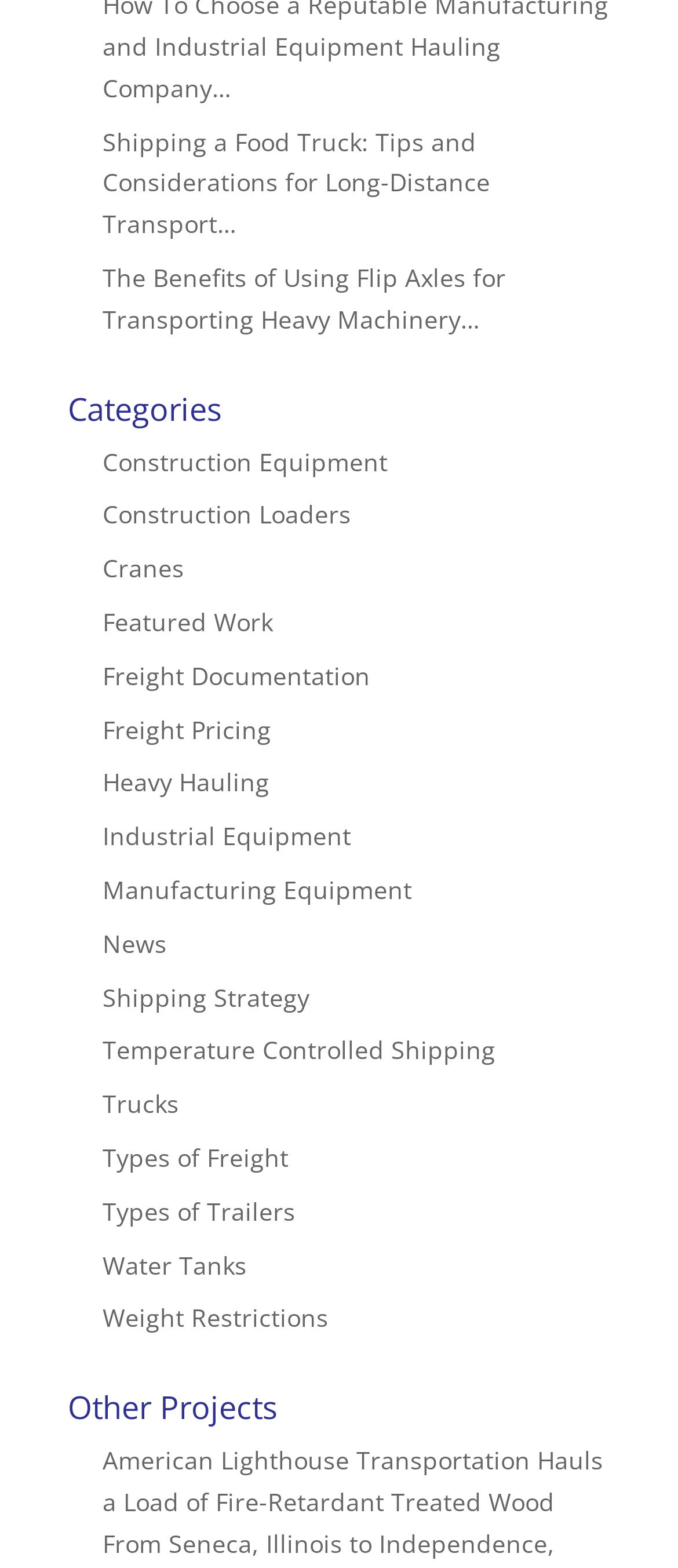Locate the bounding box coordinates of the segment that needs to be clicked to meet this instruction: "Read news".

[0.151, 0.591, 0.246, 0.612]